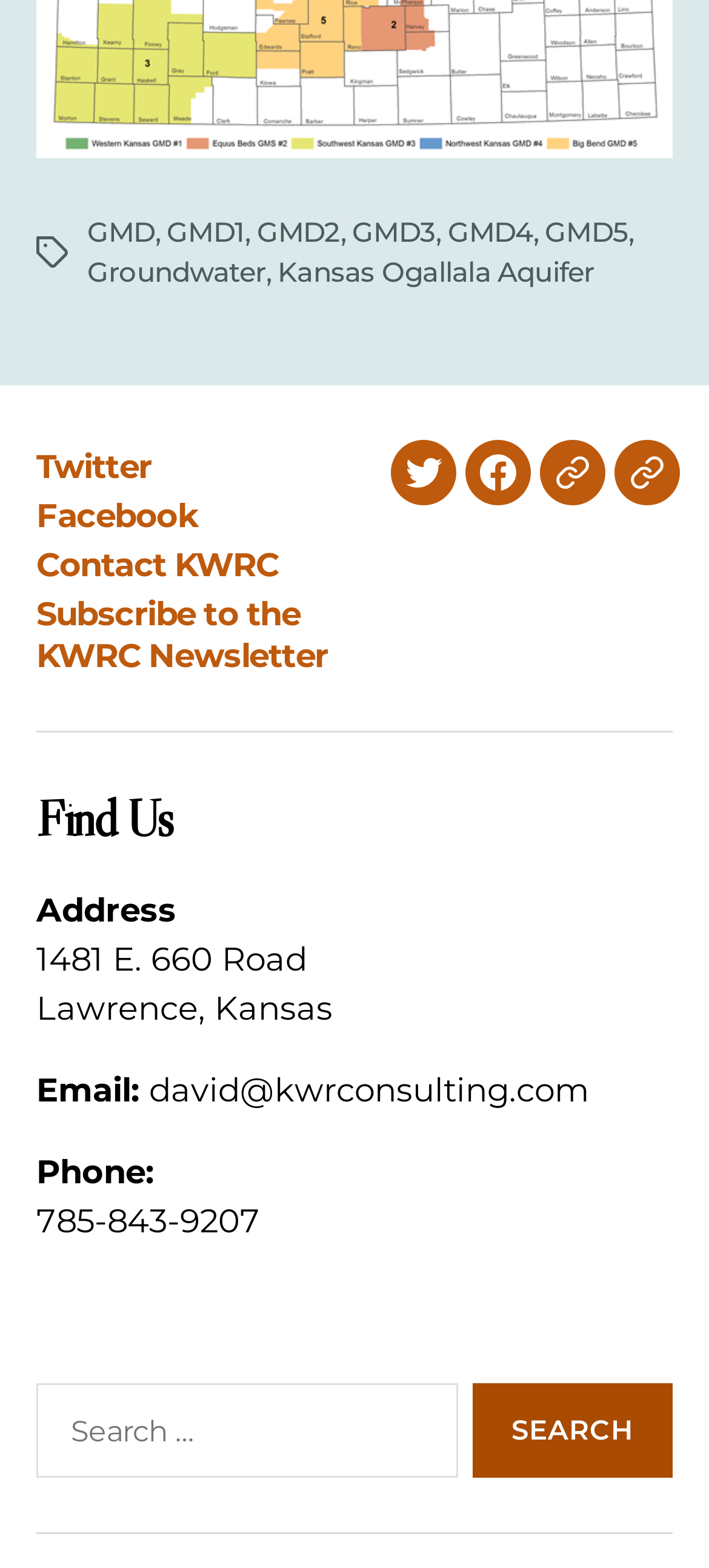Give a concise answer using only one word or phrase for this question:
How many links are there in the first row?

5